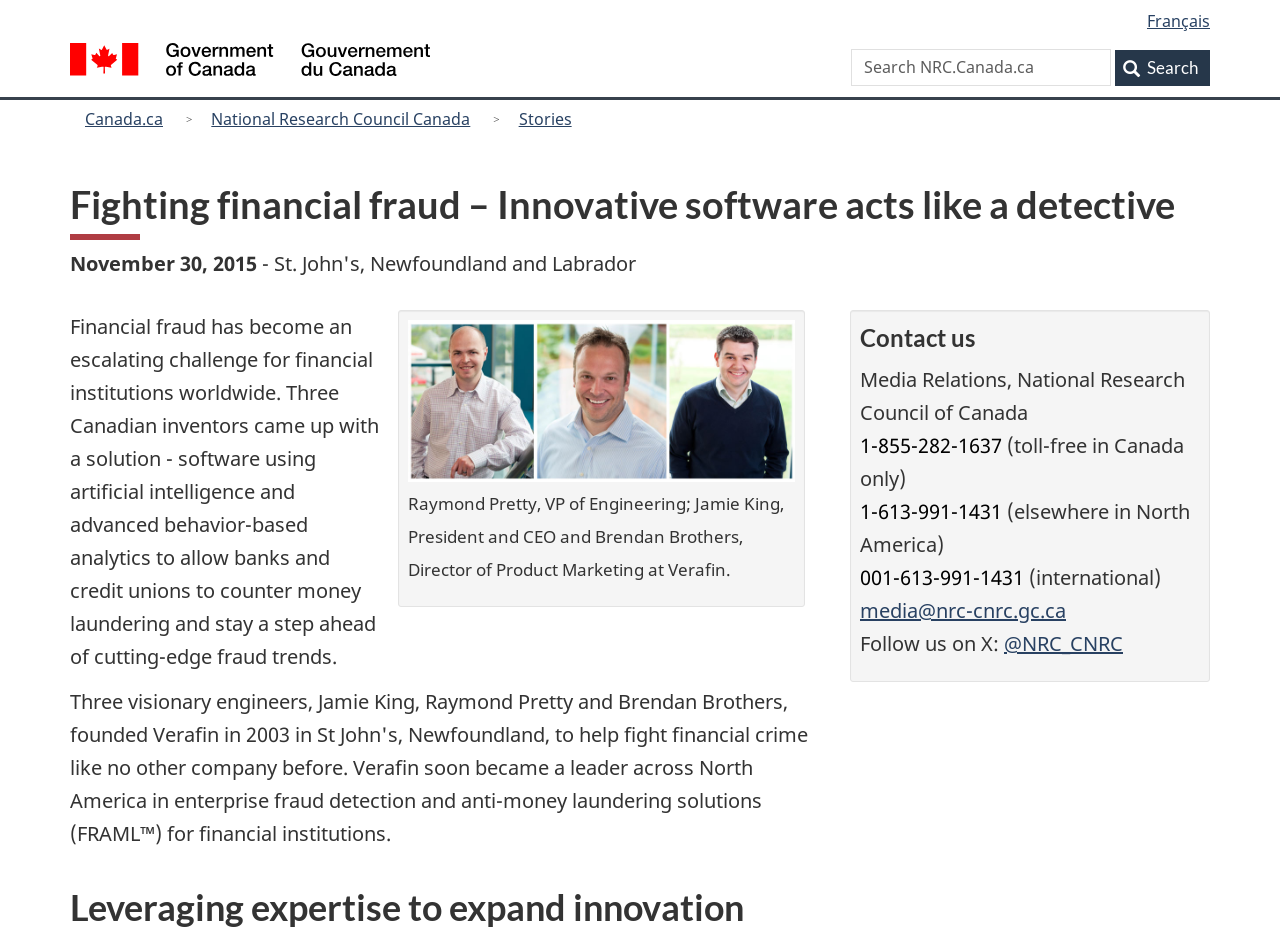What is the topic of the story?
Provide a detailed answer to the question using information from the image.

I determined the topic of the story by reading the heading 'Fighting financial fraud – Innovative software acts like a detective' and the static text 'Financial fraud has become an escalating challenge for financial institutions worldwide. Three Canadian inventors came up with a solution...'.